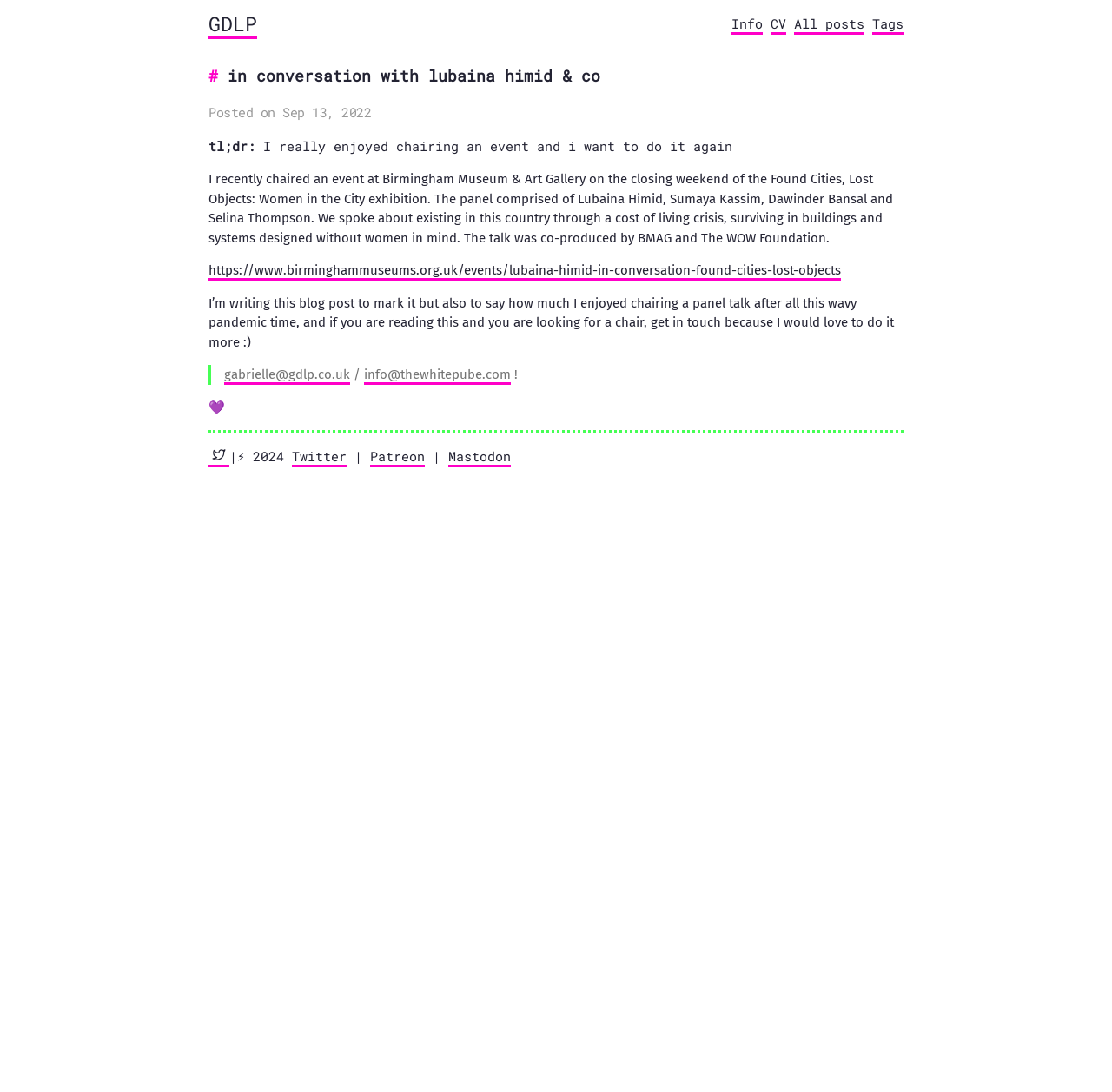What is the name of the foundation mentioned in the article?
Provide a detailed answer to the question using information from the image.

The WOW Foundation is mentioned in the article as the co-producer of the event 'in conversation with Lubaina Himid & co' along with Birmingham Museum & Art Gallery.